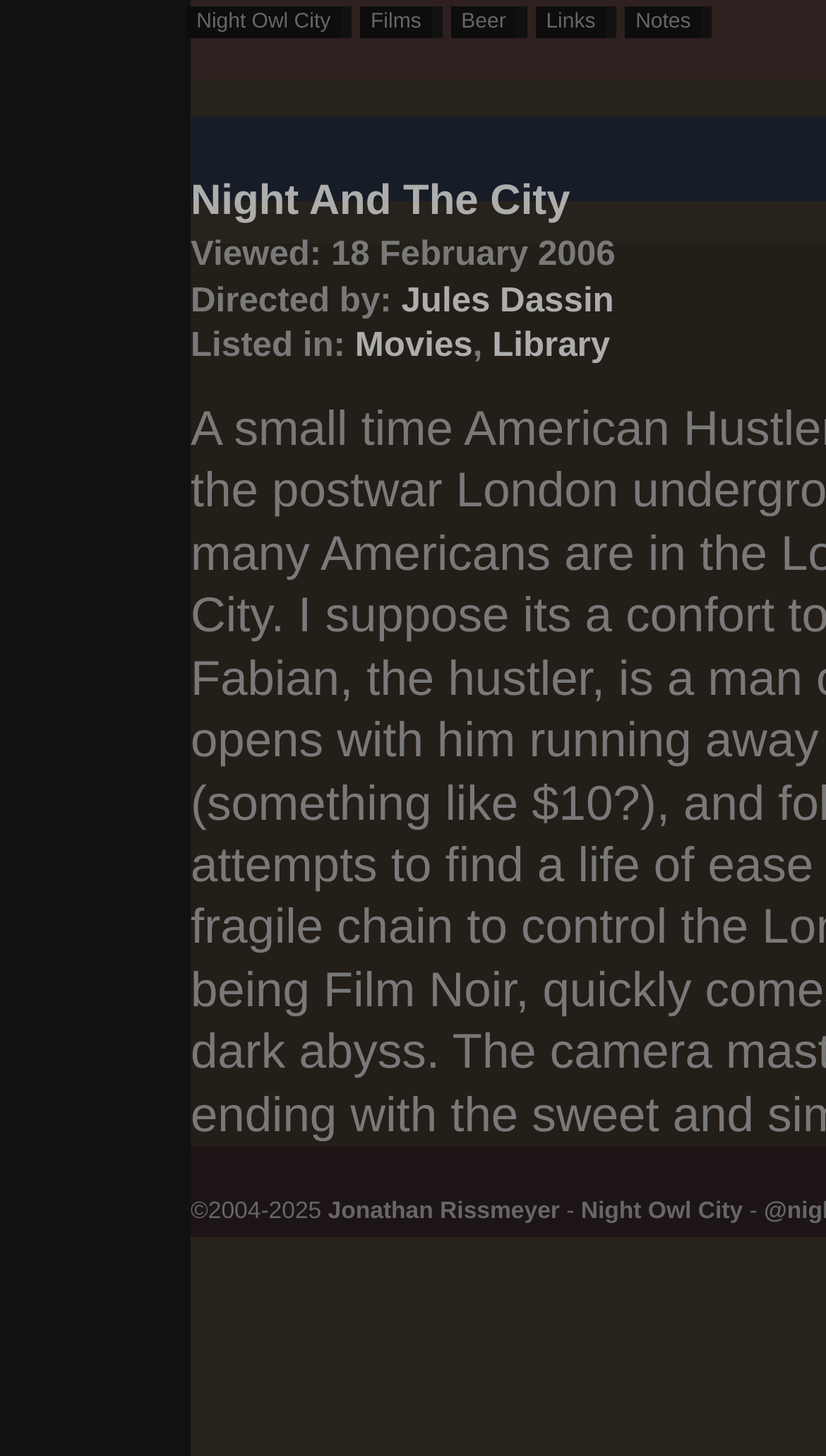Please identify the coordinates of the bounding box that should be clicked to fulfill this instruction: "check Links".

[0.648, 0.004, 0.747, 0.026]